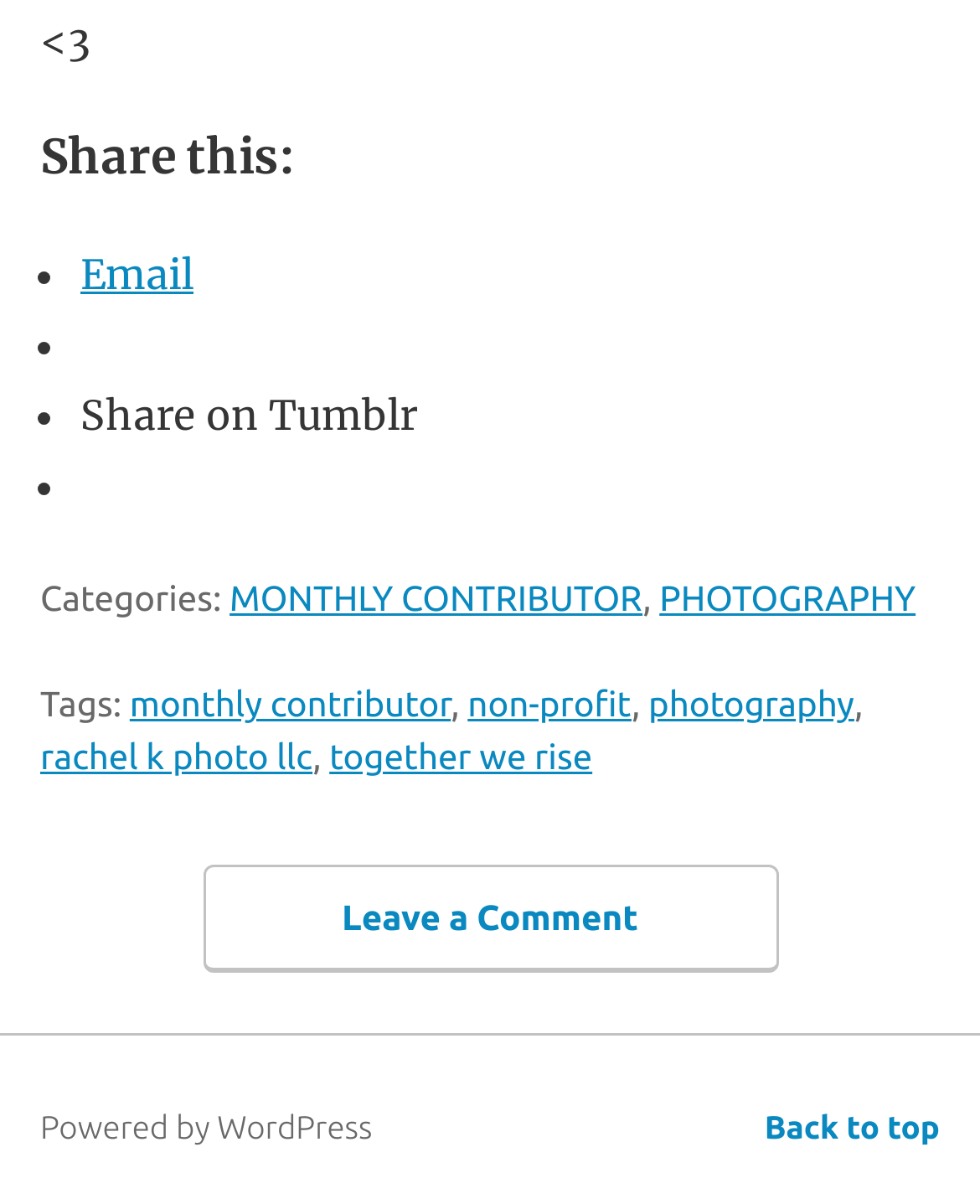What is the last option in the footer section?
Please give a detailed and elaborate answer to the question.

The last option in the footer section is 'Leave a Comment', which is a link that allows users to leave a comment on the article.